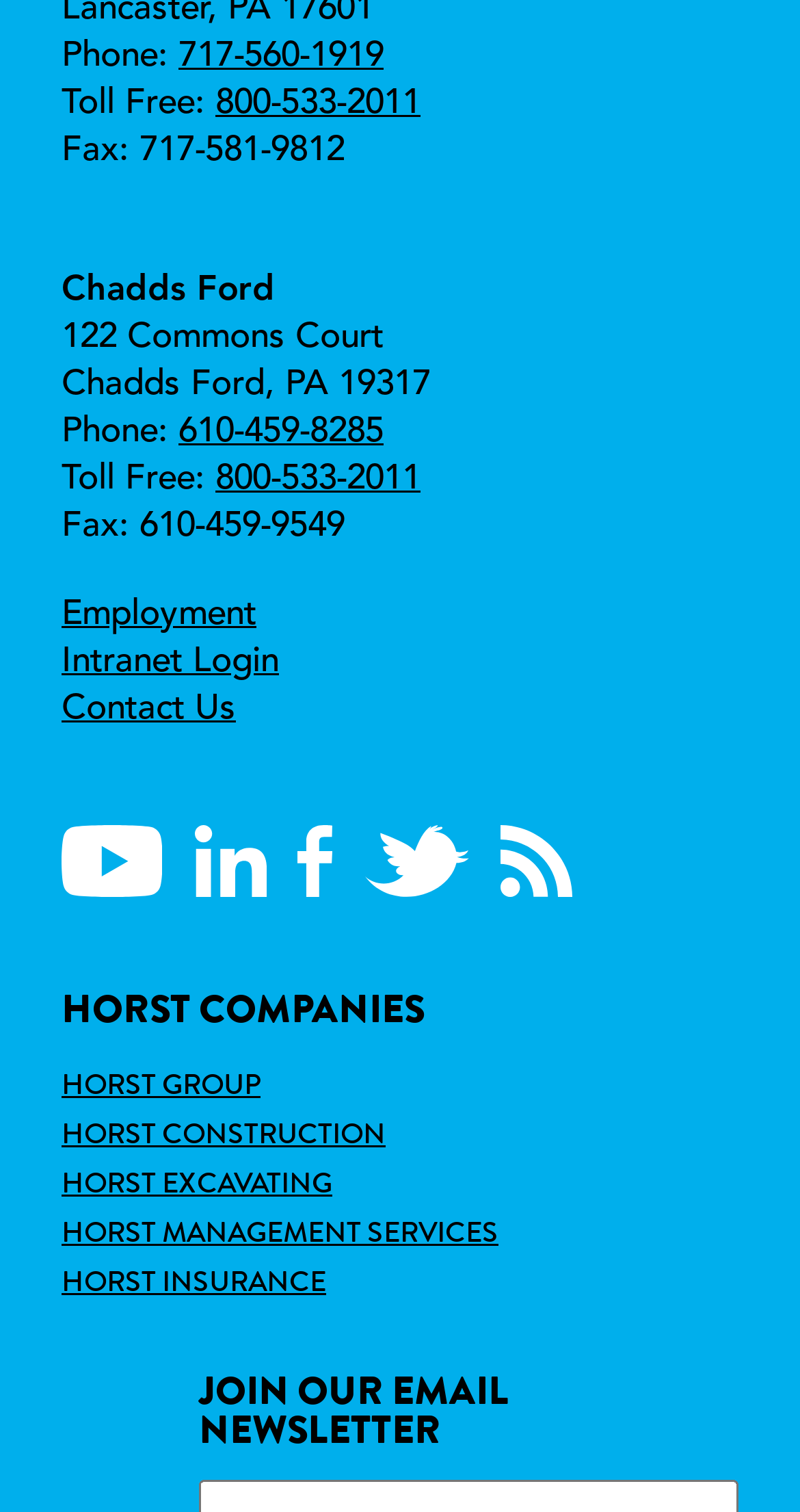How many phone numbers are listed?
From the image, respond with a single word or phrase.

4